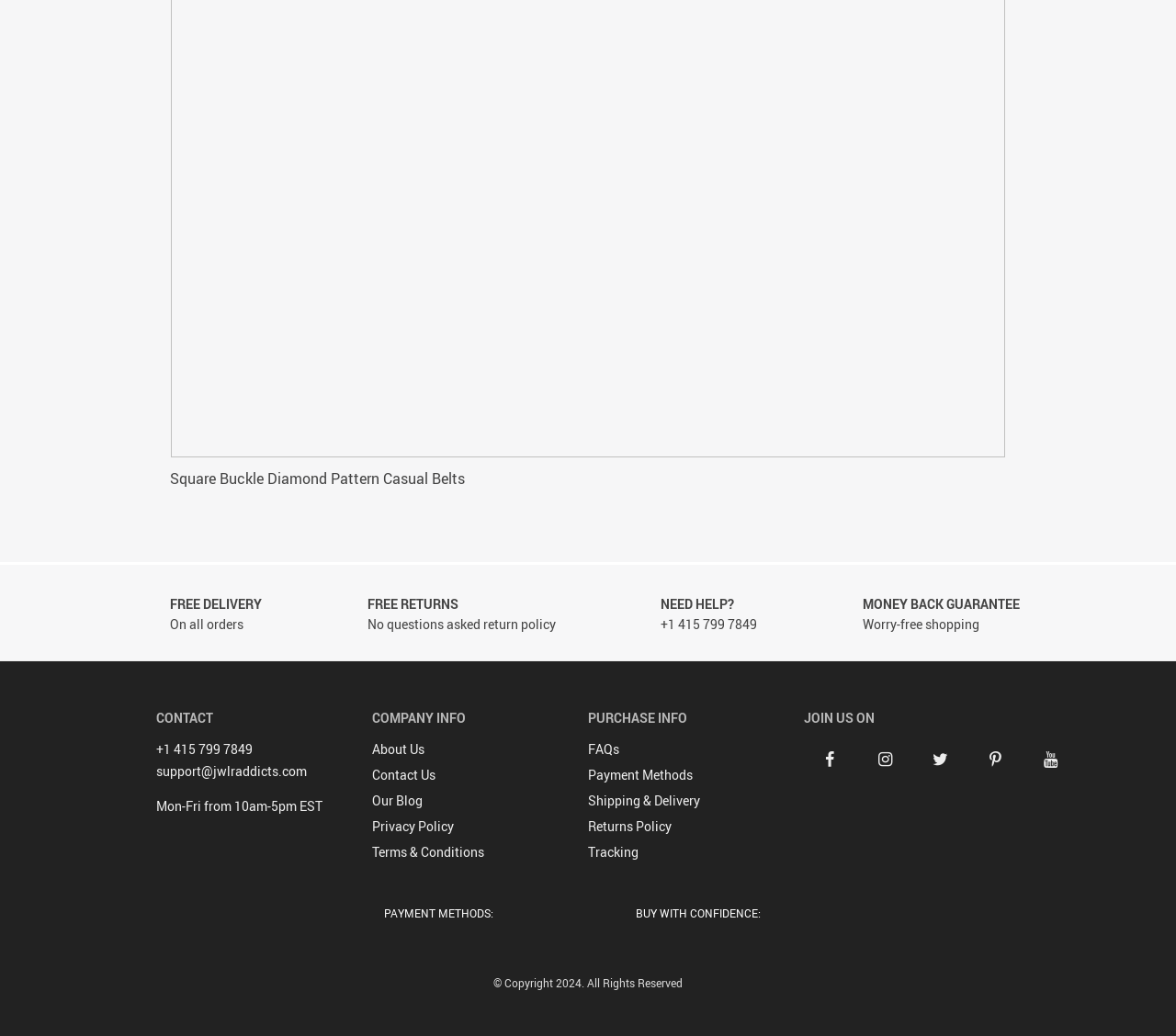What is the company's copyright year?
Give a single word or phrase answer based on the content of the image.

2024